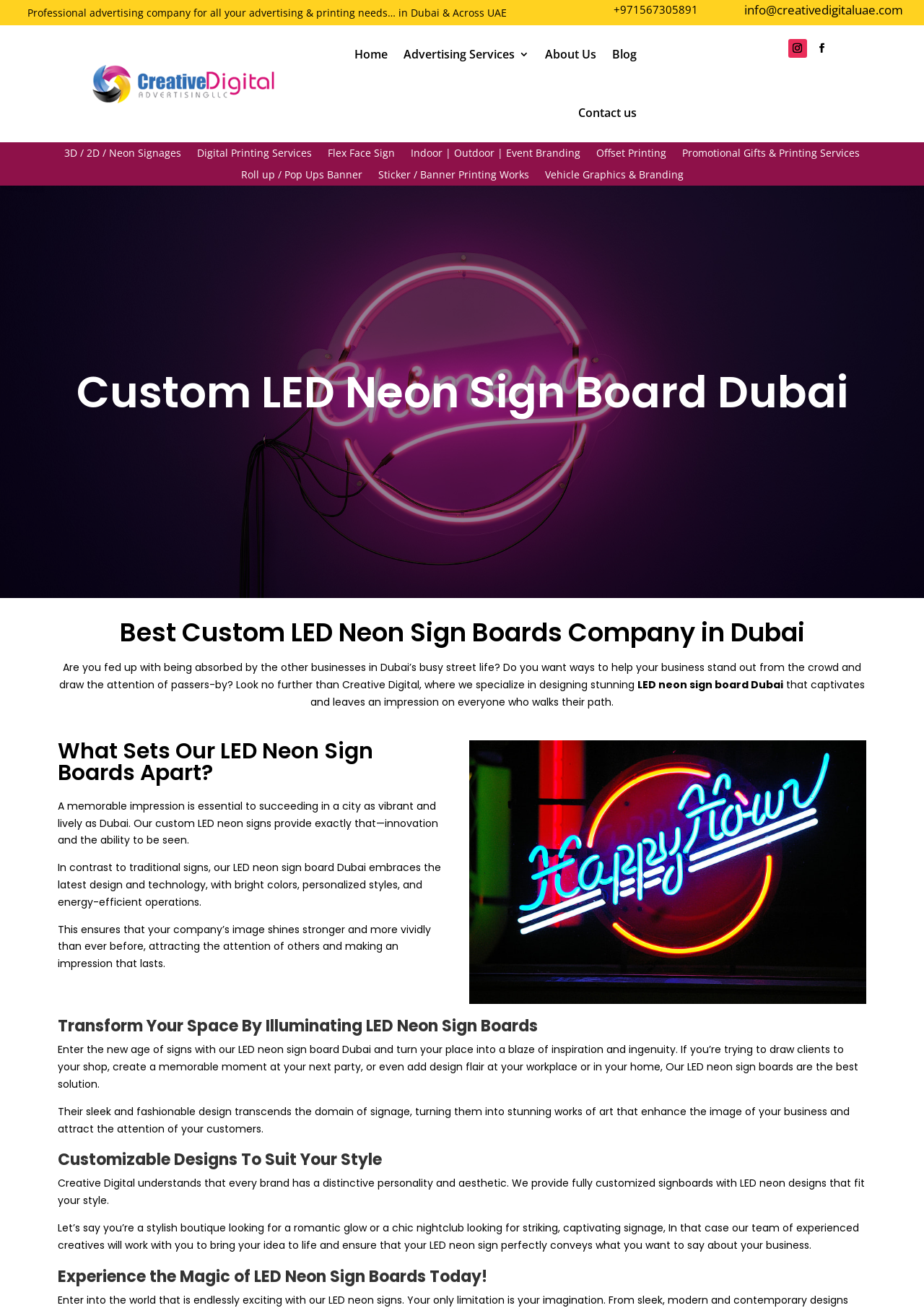Can you find the bounding box coordinates for the element to click on to achieve the instruction: "Click the 'Home' link"?

None